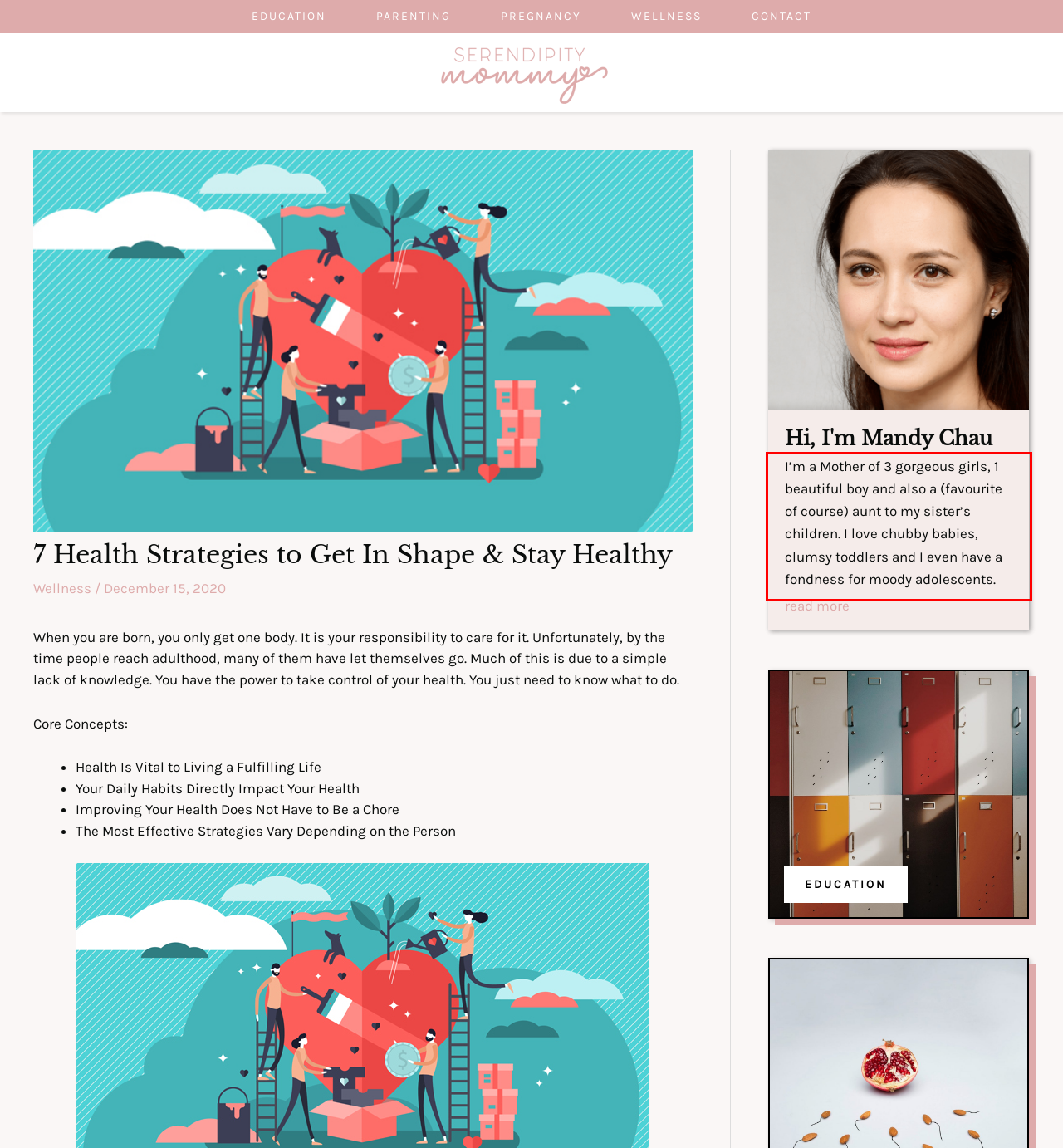Given a webpage screenshot, locate the red bounding box and extract the text content found inside it.

I’m a Mother of 3 gorgeous girls, 1 beautiful boy and also a (favourite of course) aunt to my sister’s children. I love chubby babies, clumsy toddlers and I even have a fondness for moody adolescents.